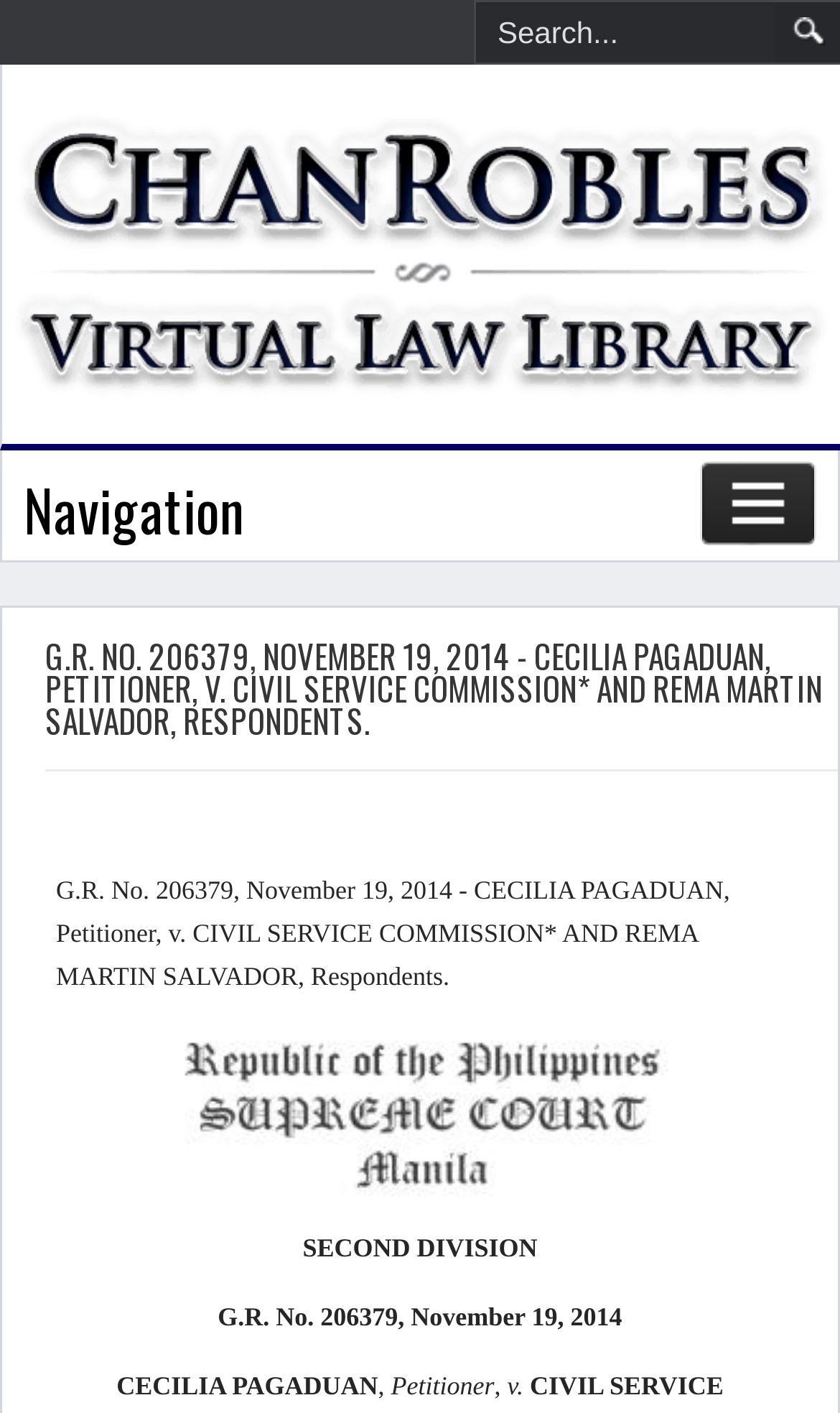What is the case number?
Can you provide an in-depth and detailed response to the question?

I found the case number by looking at the heading 'G.R. NO. 206379, NOVEMBER 19, 2014 - CECILIA PAGADUAN, PETITIONER, V. CIVIL SERVICE COMMISSION* AND REMA MARTIN SALVADOR, RESPONDENTS.' which is located at the top of the webpage.